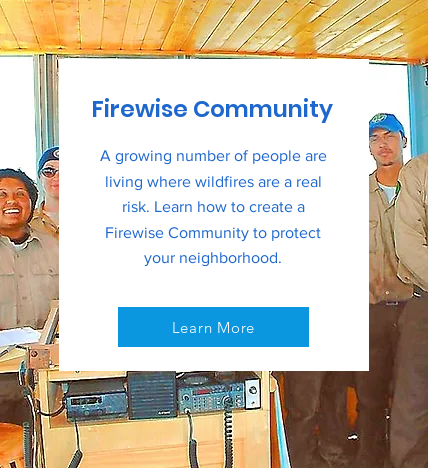Offer a detailed explanation of what is happening in the image.

This image promotes the concept of a "Firewise Community," highlighting the increasing number of individuals residing in areas at risk of wildfires. It features a group of people, likely involved in wildfire safety efforts, gathered in a bright, wooden space, suggesting an engaging community environment. The caption encourages viewers to learn about creating a Firewise Community to enhance safety for their neighborhoods. The design includes a prominent call-to-action button labeled "Learn More," inviting further exploration of ways to protect homes from wildfire threats.